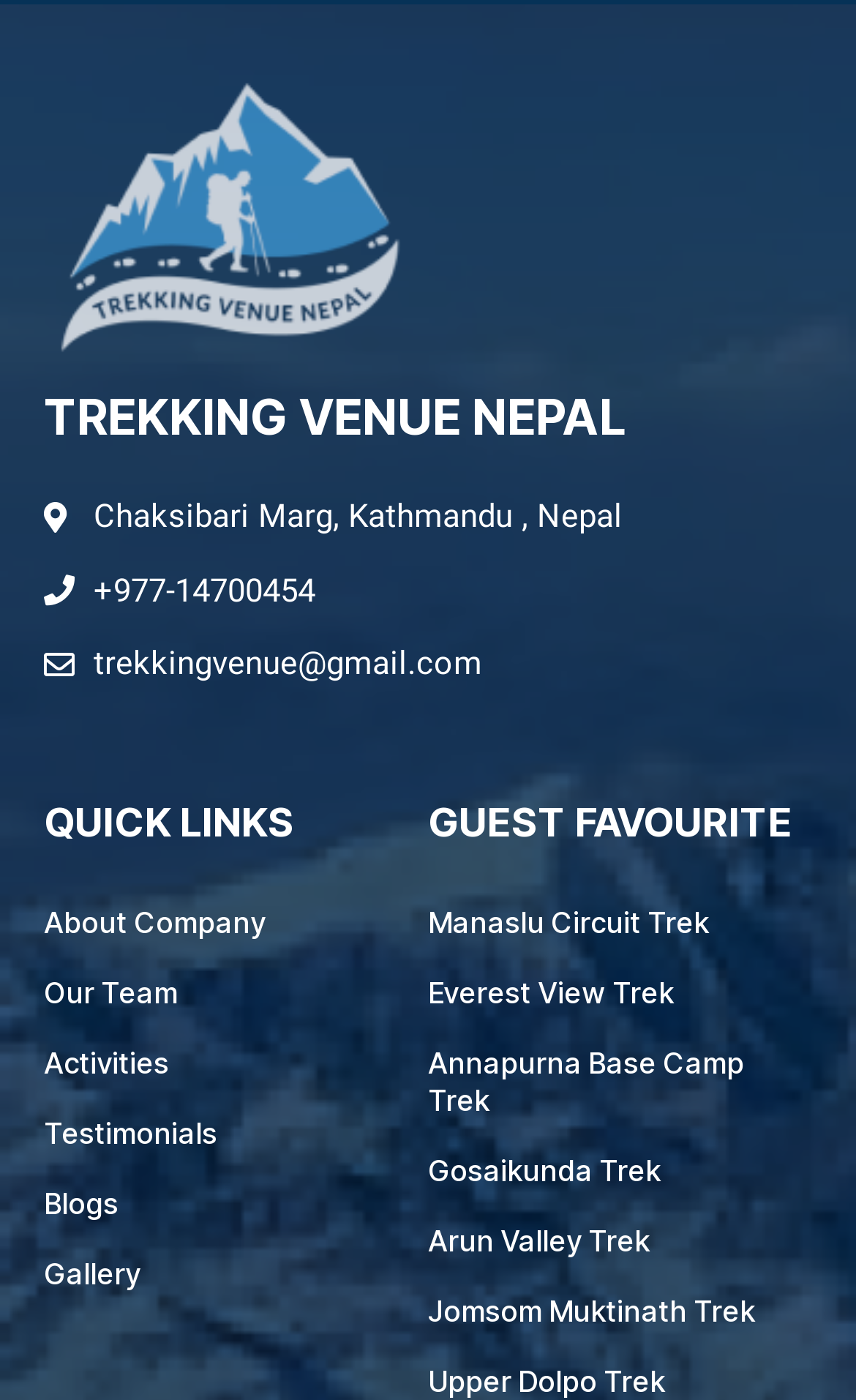Please locate the bounding box coordinates of the element's region that needs to be clicked to follow the instruction: "contact via email". The bounding box coordinates should be provided as four float numbers between 0 and 1, i.e., [left, top, right, bottom].

[0.109, 0.46, 0.563, 0.488]